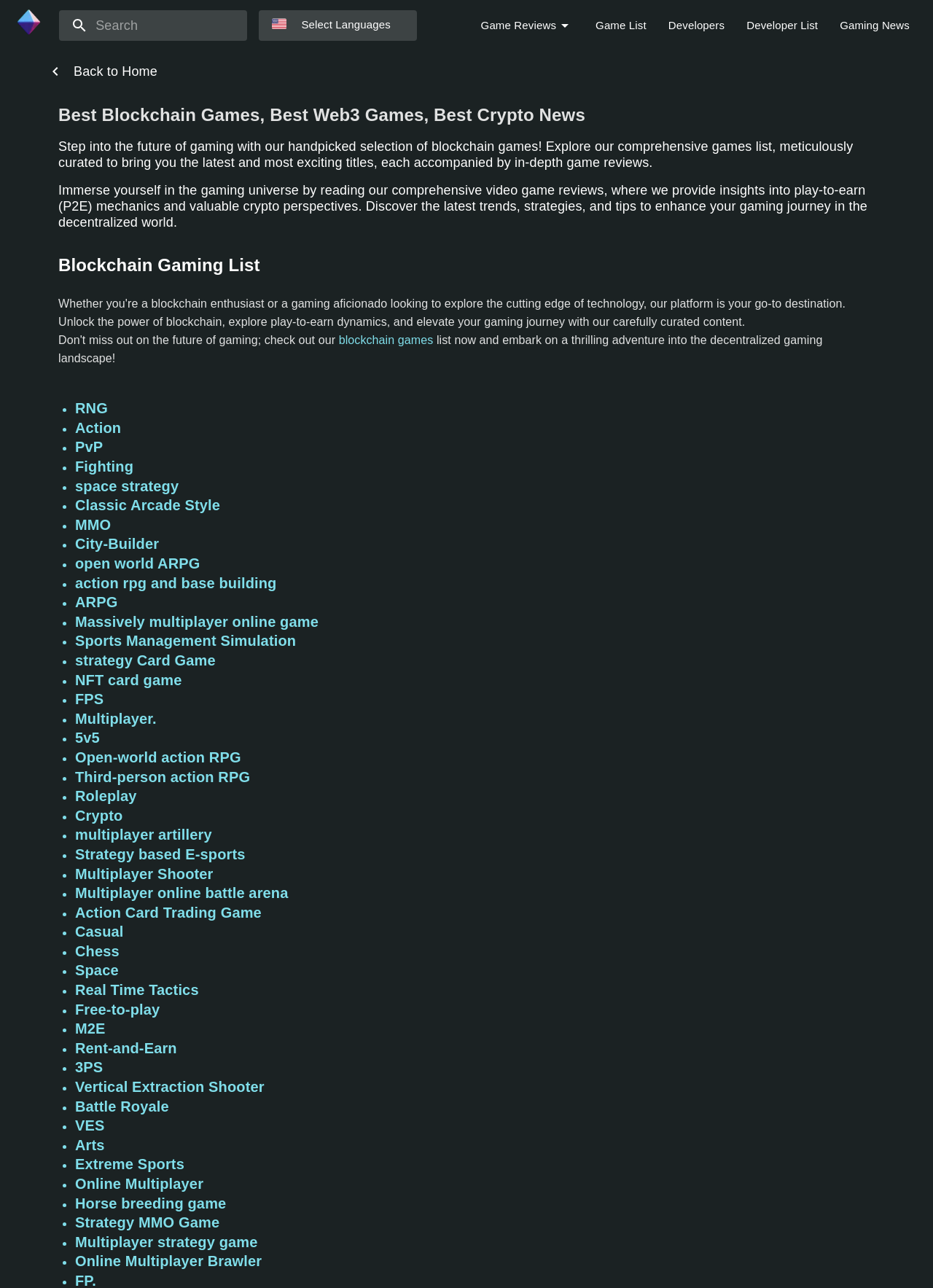Please provide a brief answer to the question using only one word or phrase: 
What is the purpose of the search box?

To search games